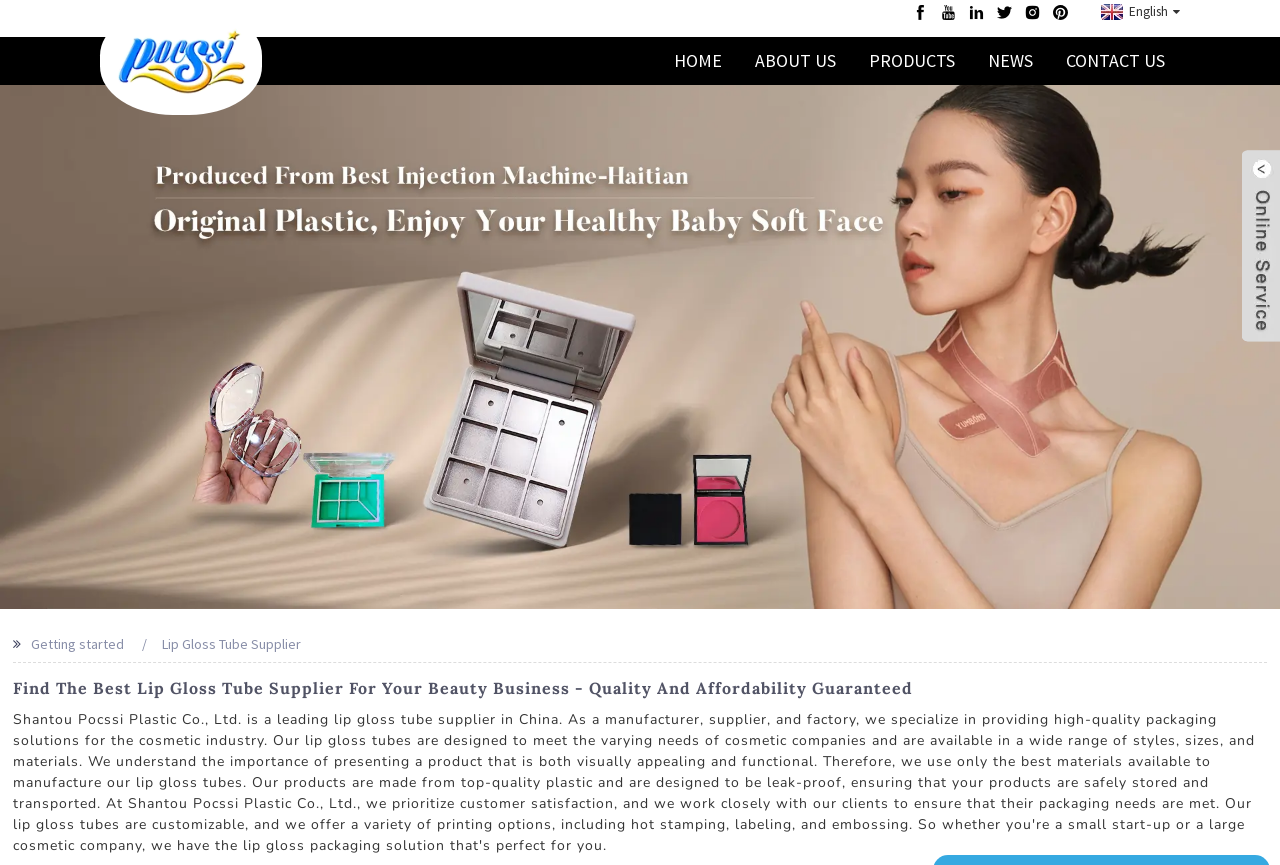Identify the bounding box coordinates for the region of the element that should be clicked to carry out the instruction: "Click the facebook link". The bounding box coordinates should be four float numbers between 0 and 1, i.e., [left, top, right, bottom].

[0.713, 0.001, 0.725, 0.026]